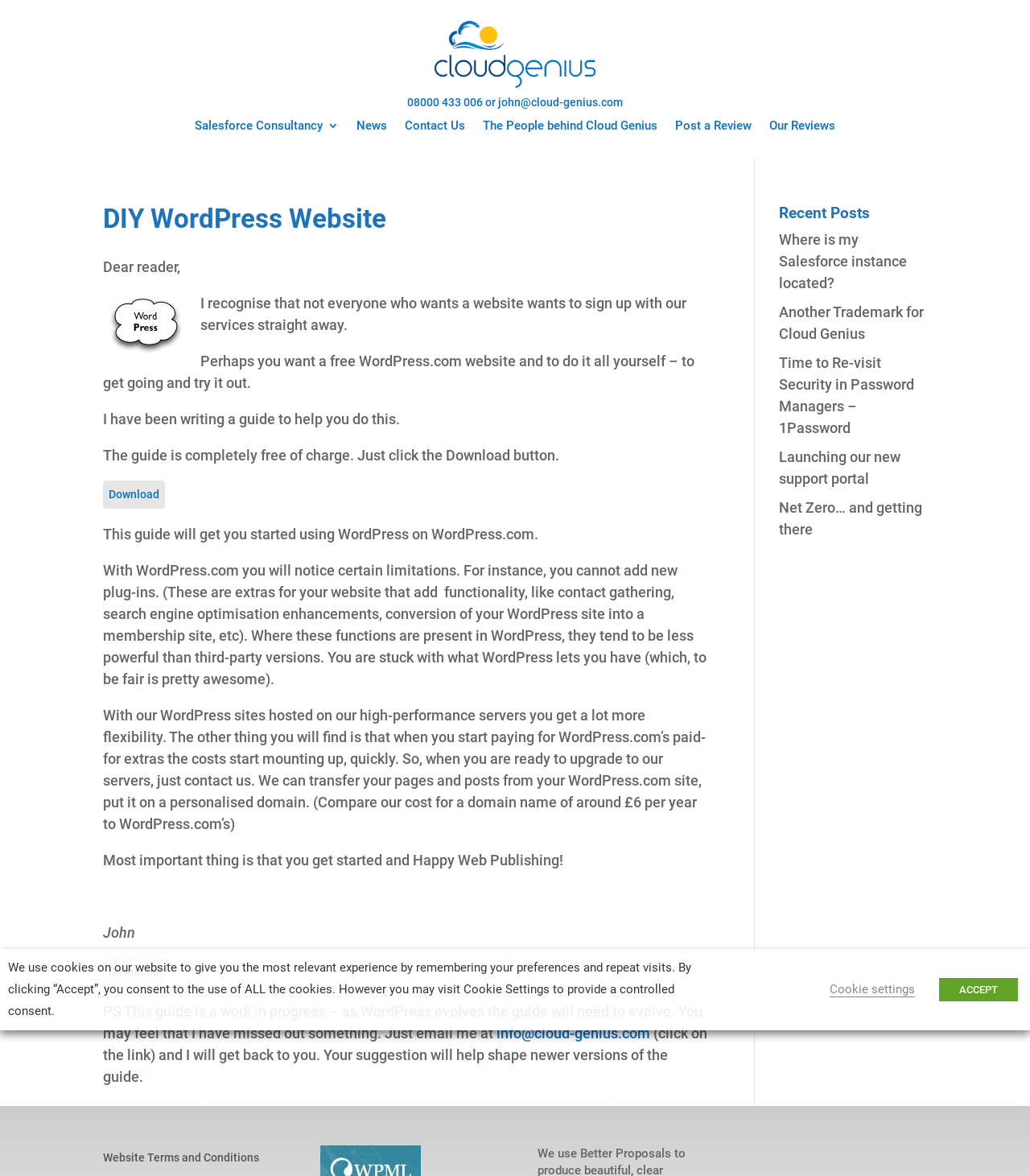What is the purpose of the guide?
Use the information from the image to give a detailed answer to the question.

The guide is intended to assist readers in creating a DIY WordPress website, as stated in the text 'I have been writing a guide to help you do this.'